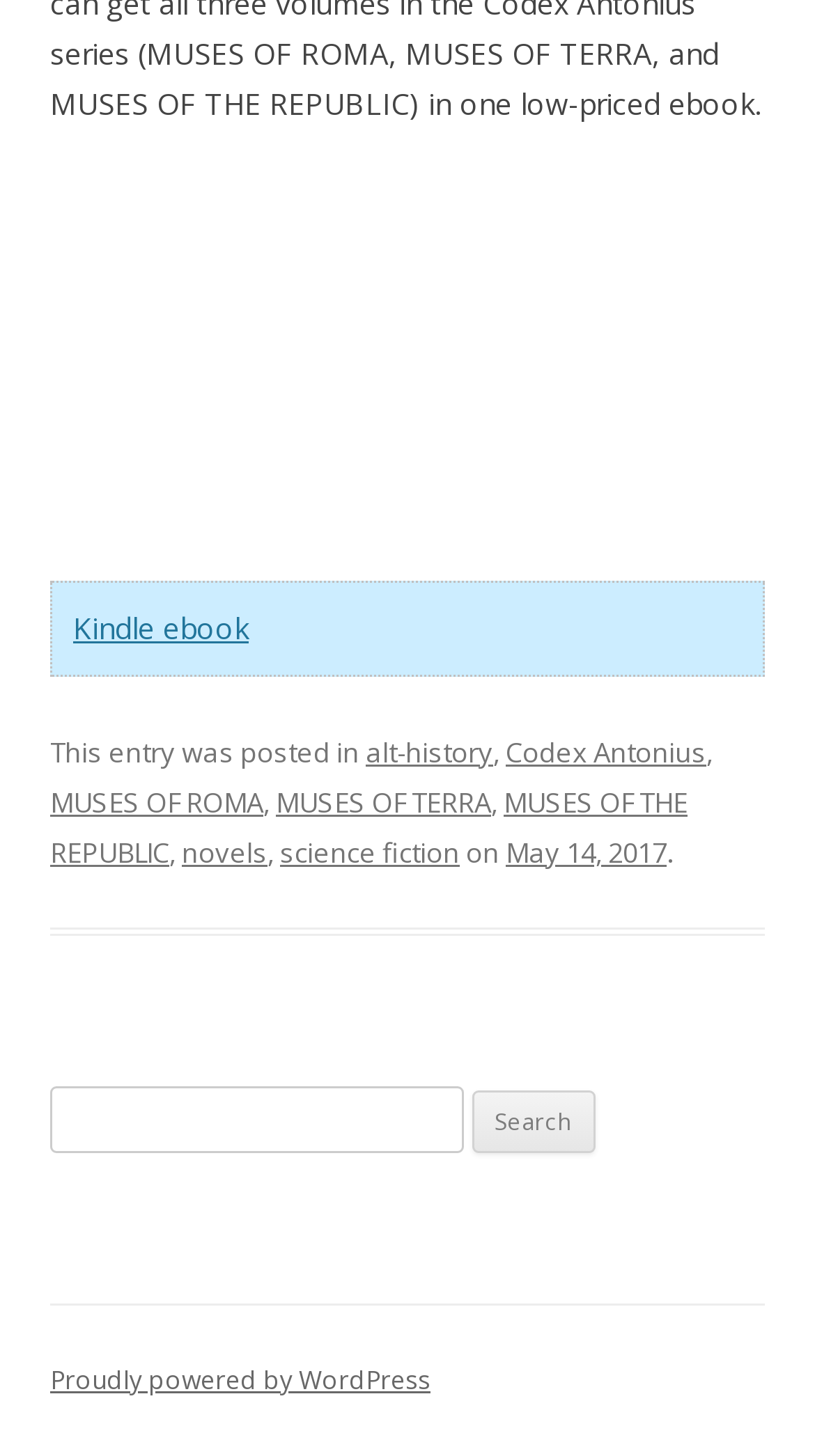Please identify the bounding box coordinates of the area that needs to be clicked to follow this instruction: "Check the post on May 14, 2017".

[0.621, 0.573, 0.818, 0.598]